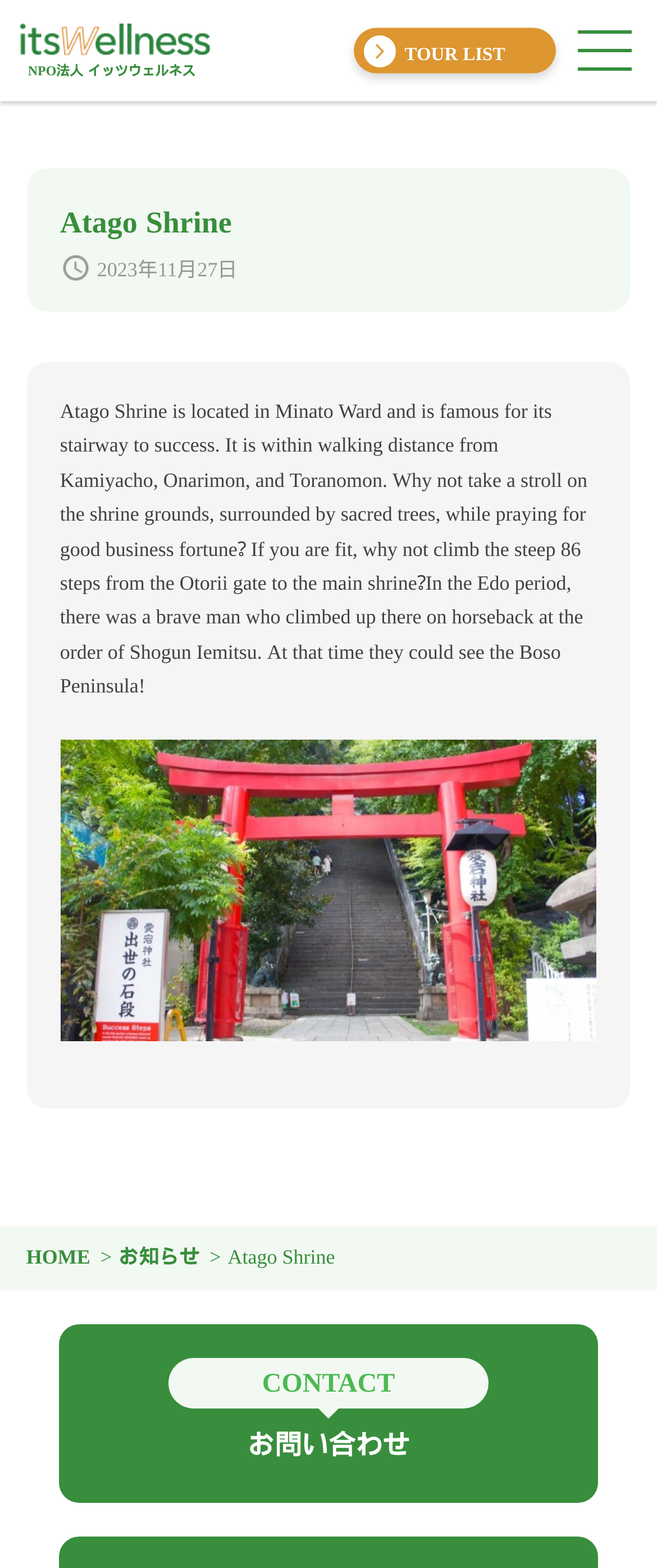Refer to the screenshot and give an in-depth answer to this question: What is the name of the organization?

The name of the organization can be found in the heading element 'NPO法人 イッツウェルネス' with bounding box coordinates [0.031, 0.013, 0.321, 0.052] and also in the link element 'NPO法人 イッツウェルネス' with bounding box coordinates [0.031, 0.008, 0.321, 0.052].